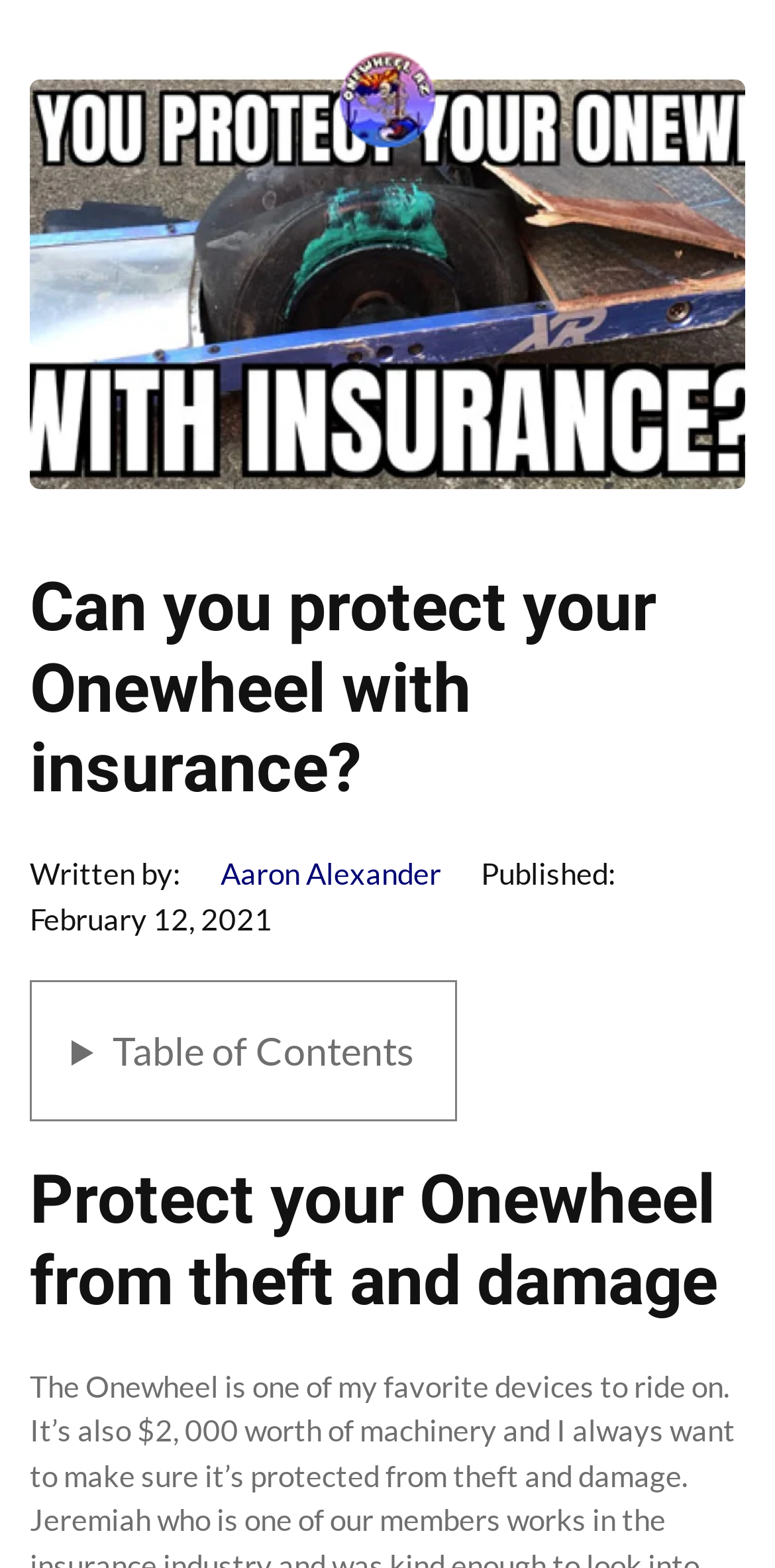What is the date of publication?
Please use the image to deliver a detailed and complete answer.

The date of publication can be found in the section below the main heading, where it says 'Published:' followed by the date 'February 12, 2021'.